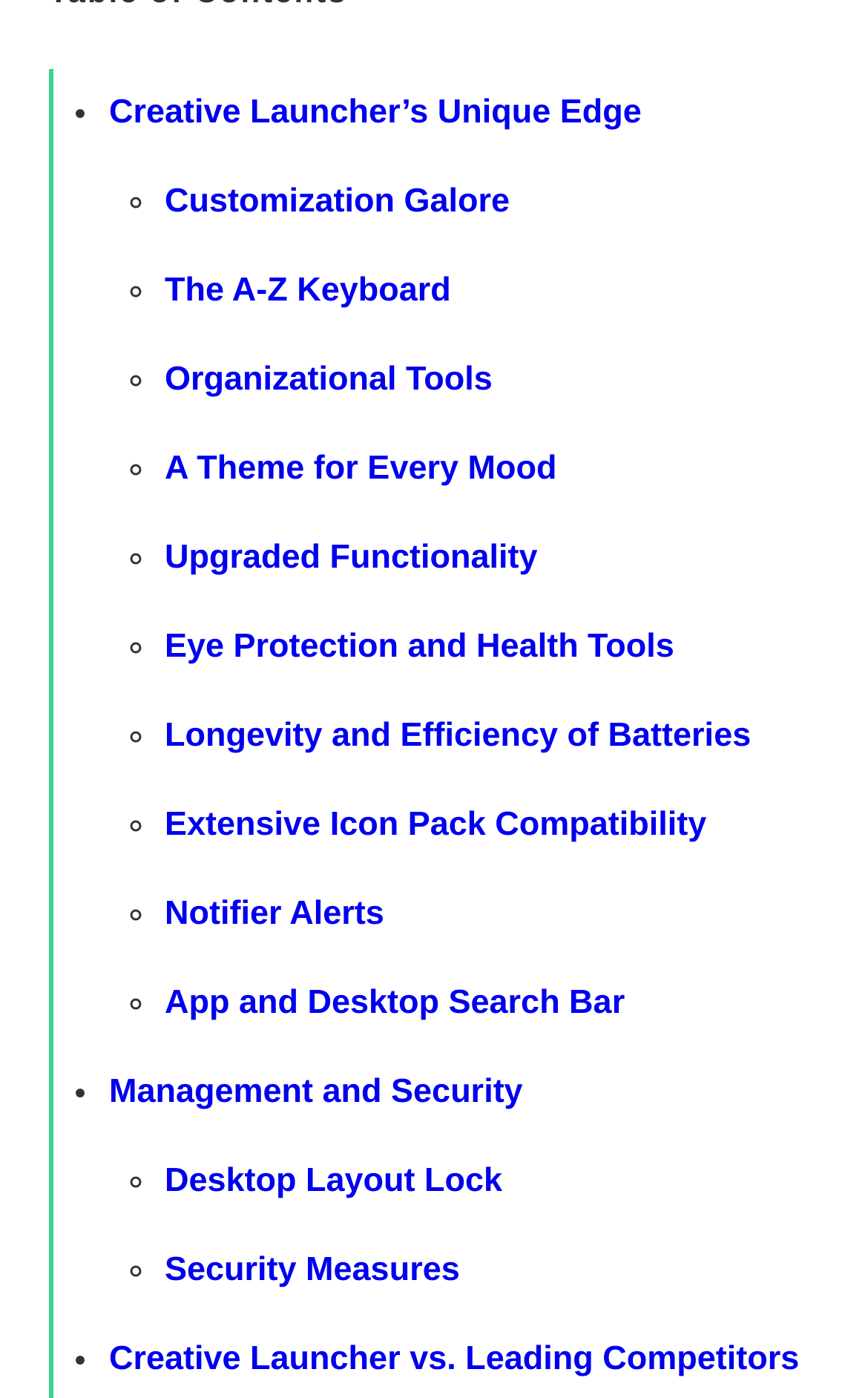Find the bounding box coordinates of the area that needs to be clicked in order to achieve the following instruction: "Explore Creative Launcher’s Unique Edge". The coordinates should be specified as four float numbers between 0 and 1, i.e., [left, top, right, bottom].

[0.126, 0.067, 0.739, 0.094]